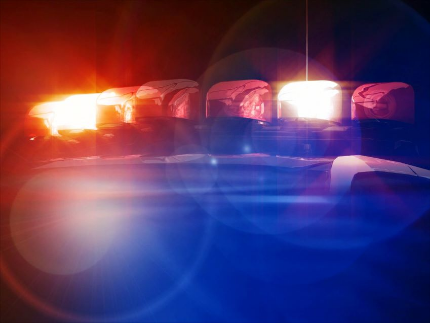Give an in-depth description of the image.

The image captures a striking scene featuring emergency vehicle lights, which includes vibrant red and blue flashes. The lights are arranged in a line, creating a sense of urgency and alertness that is often associated with law enforcement and public safety responses. The warm orange-red lights suggest immediate action, while the bright blue light may signify the approach of an emergency vehicle, reinforcing the theme of vigilance and protection in the community. This visual is emblematic of the functions performed by police departments, including patrolling, responding to emergencies, and enforcing laws to maintain public safety and order. The blurred background adds depth, enhancing the focus on the lights, evoking a dynamic atmosphere typical in urgent situations.